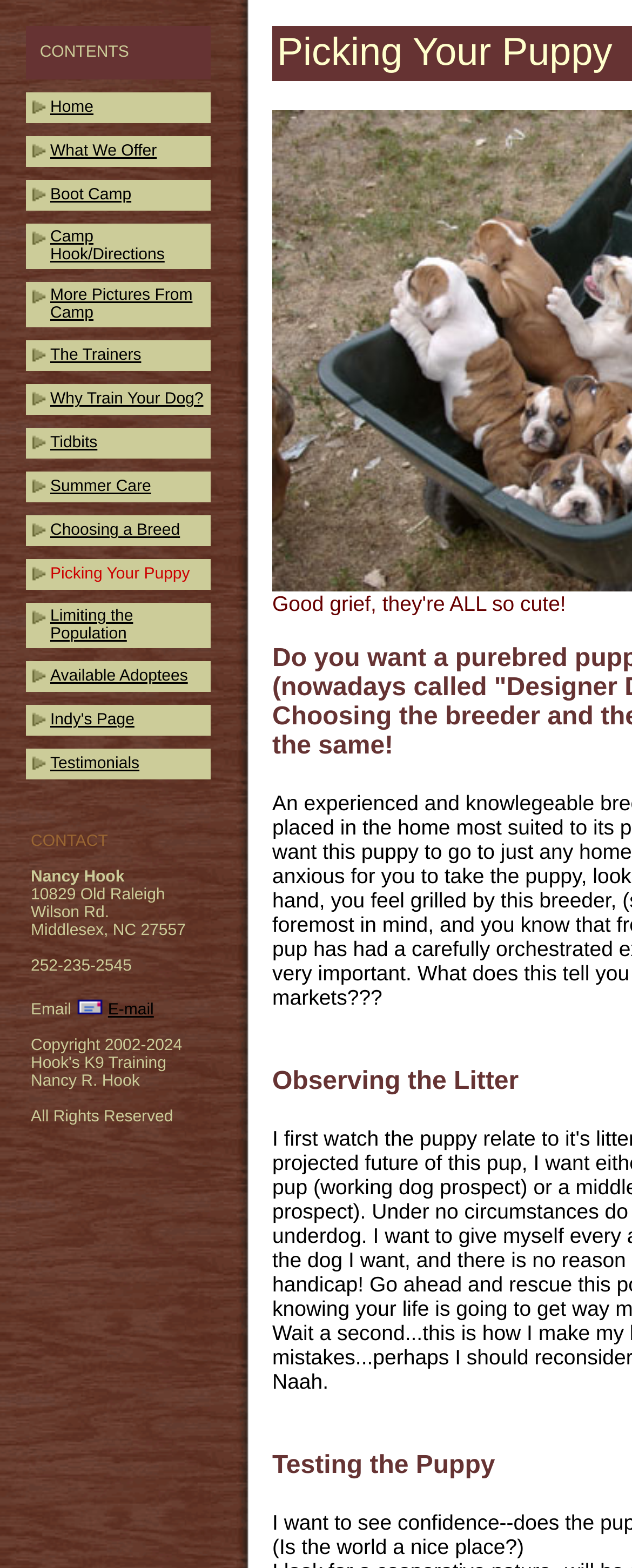Mark the bounding box of the element that matches the following description: "name="searchword" placeholder="Search..."".

None